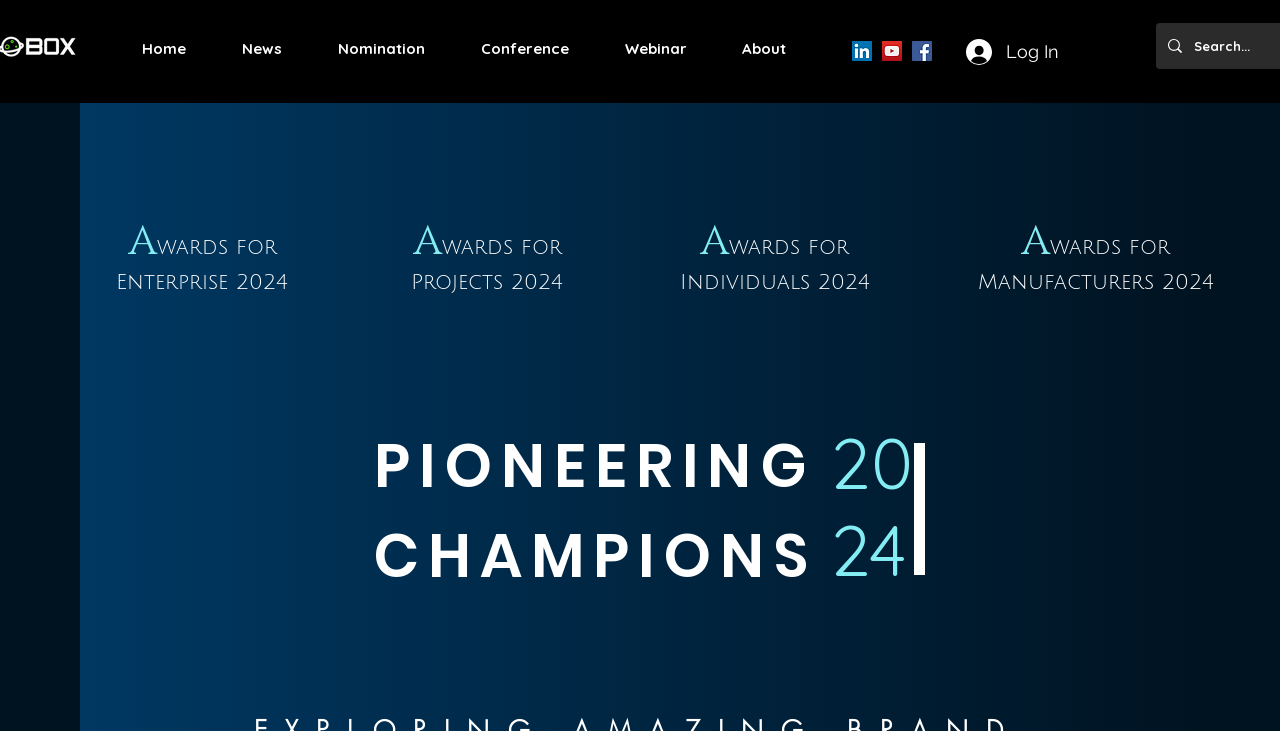Indicate the bounding box coordinates of the element that must be clicked to execute the instruction: "Log In". The coordinates should be given as four float numbers between 0 and 1, i.e., [left, top, right, bottom].

[0.744, 0.041, 0.831, 0.1]